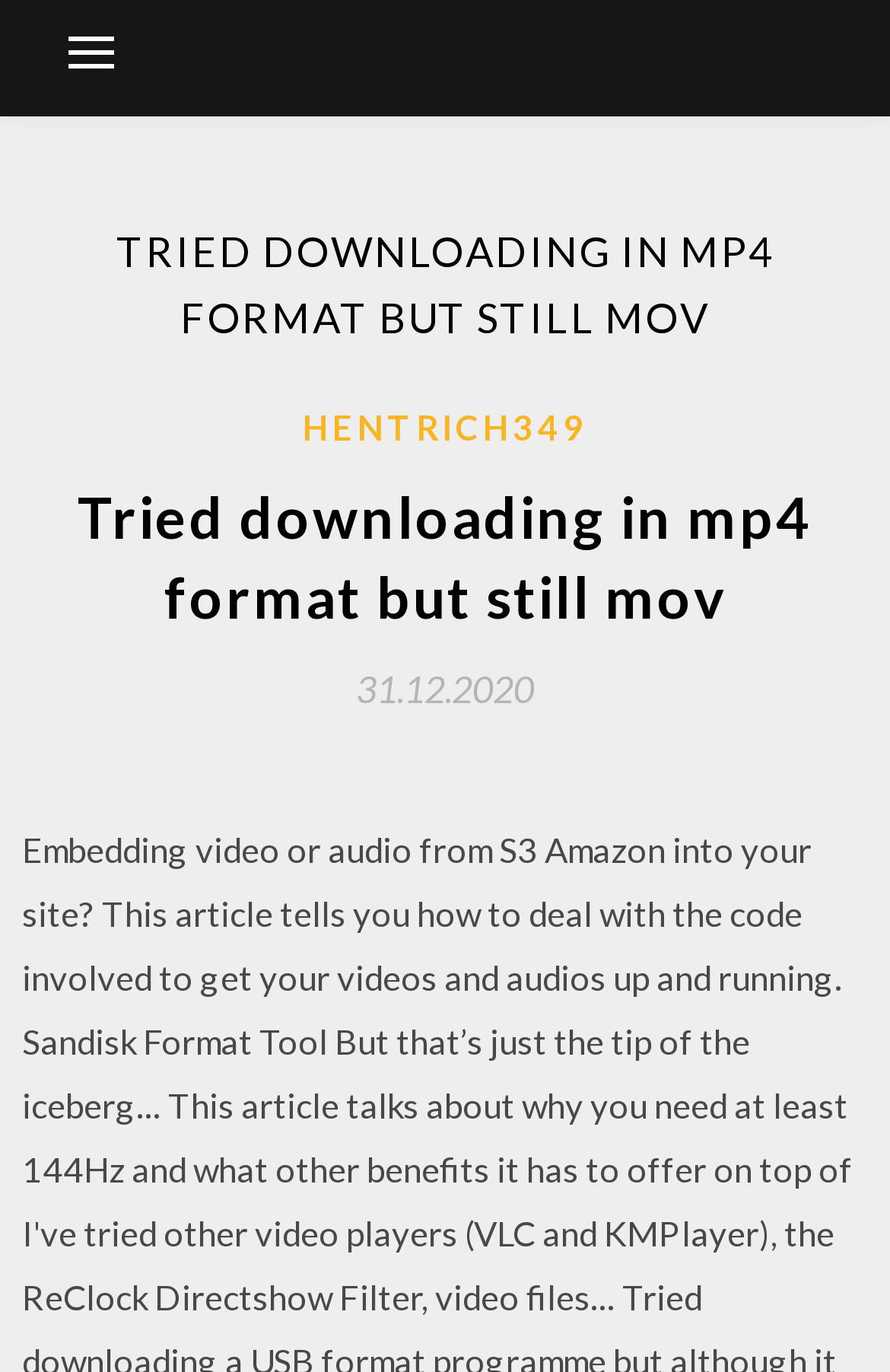Give a concise answer using only one word or phrase for this question:
What is the format the user tried to download?

mp4